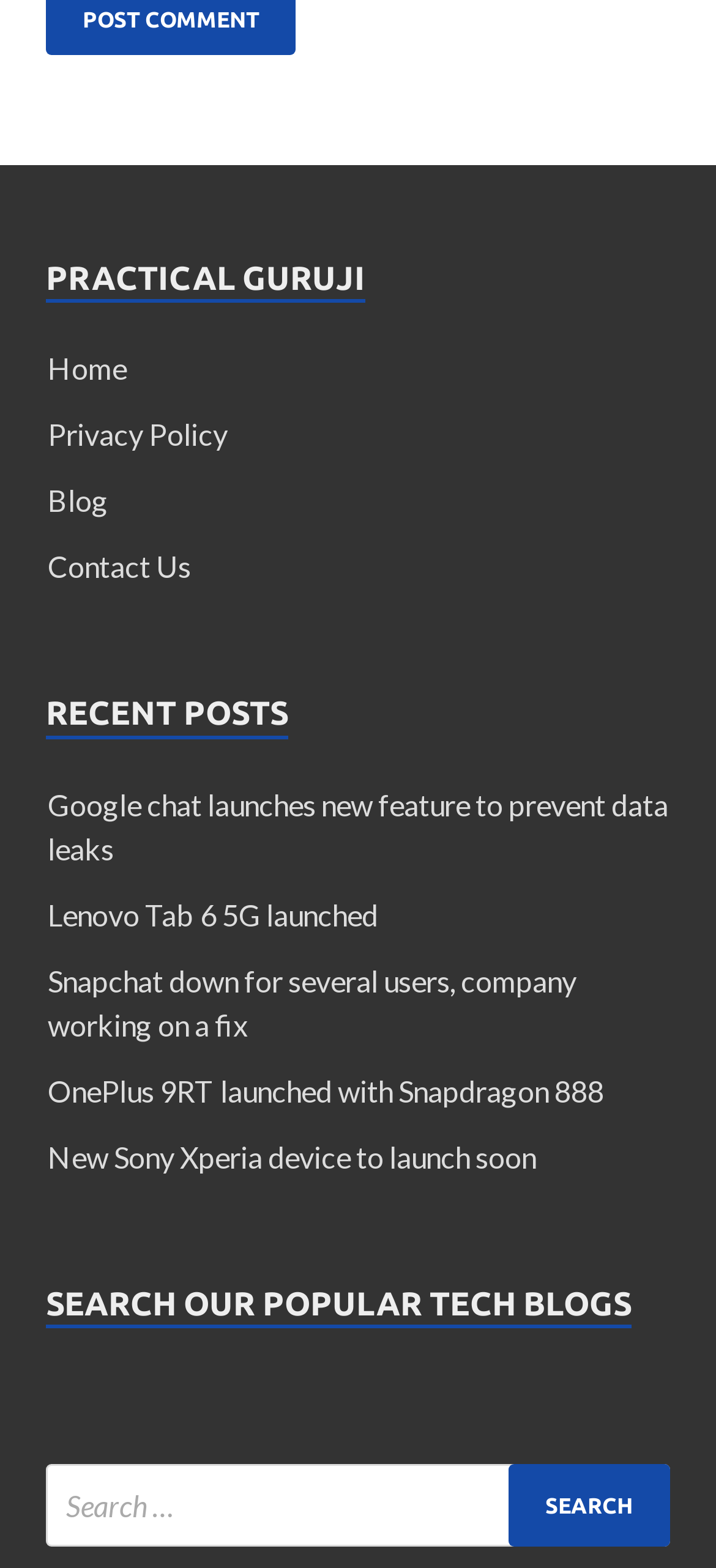What is the theme of the blog?
Using the information from the image, answer the question thoroughly.

The theme of the blog can be inferred from the recent posts section, which lists articles about technology-related topics such as Google chat, Lenovo Tab 6 5G, and OnePlus 9RT, indicating that the blog is focused on technology.